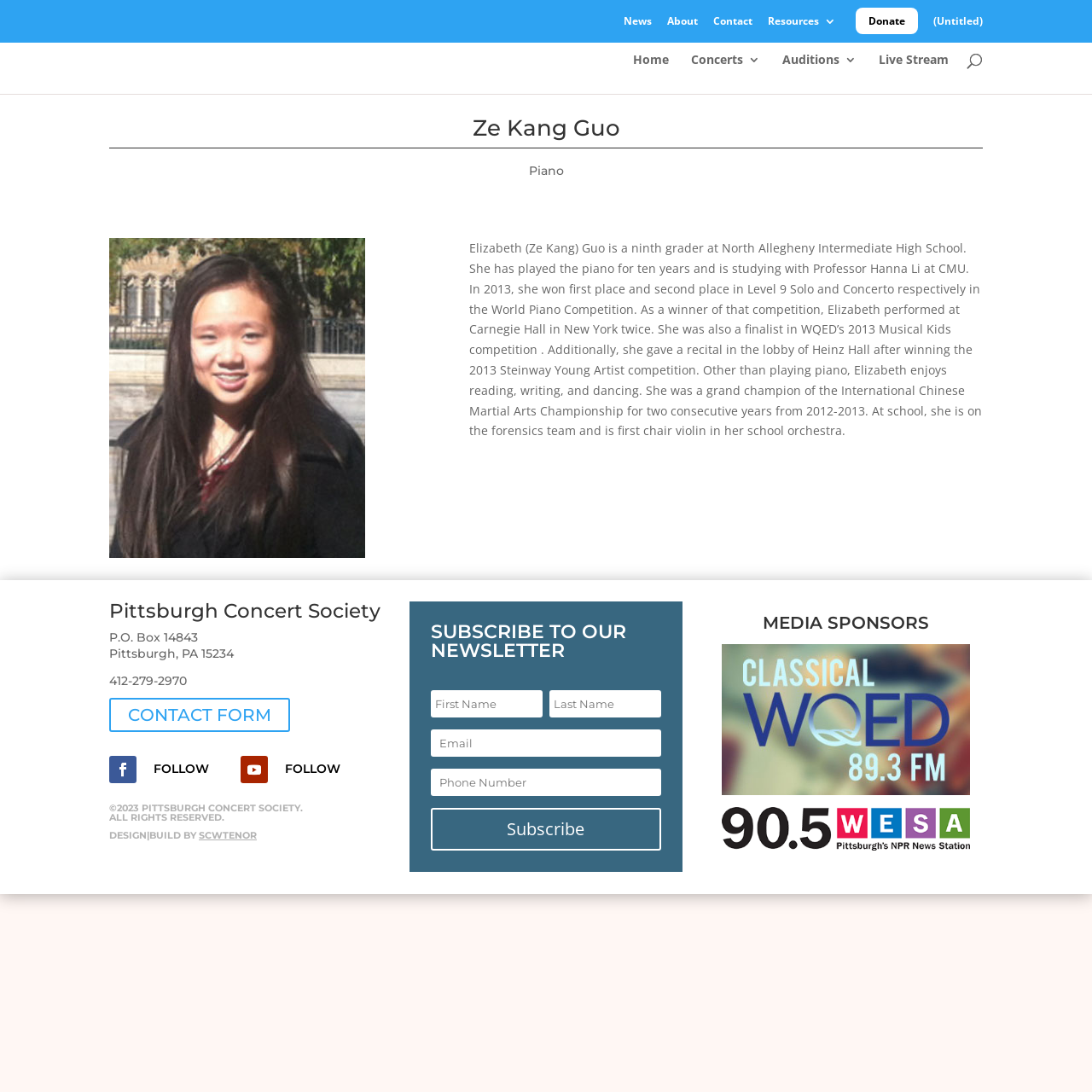Find the bounding box coordinates of the clickable area that will achieve the following instruction: "Learn about History".

None